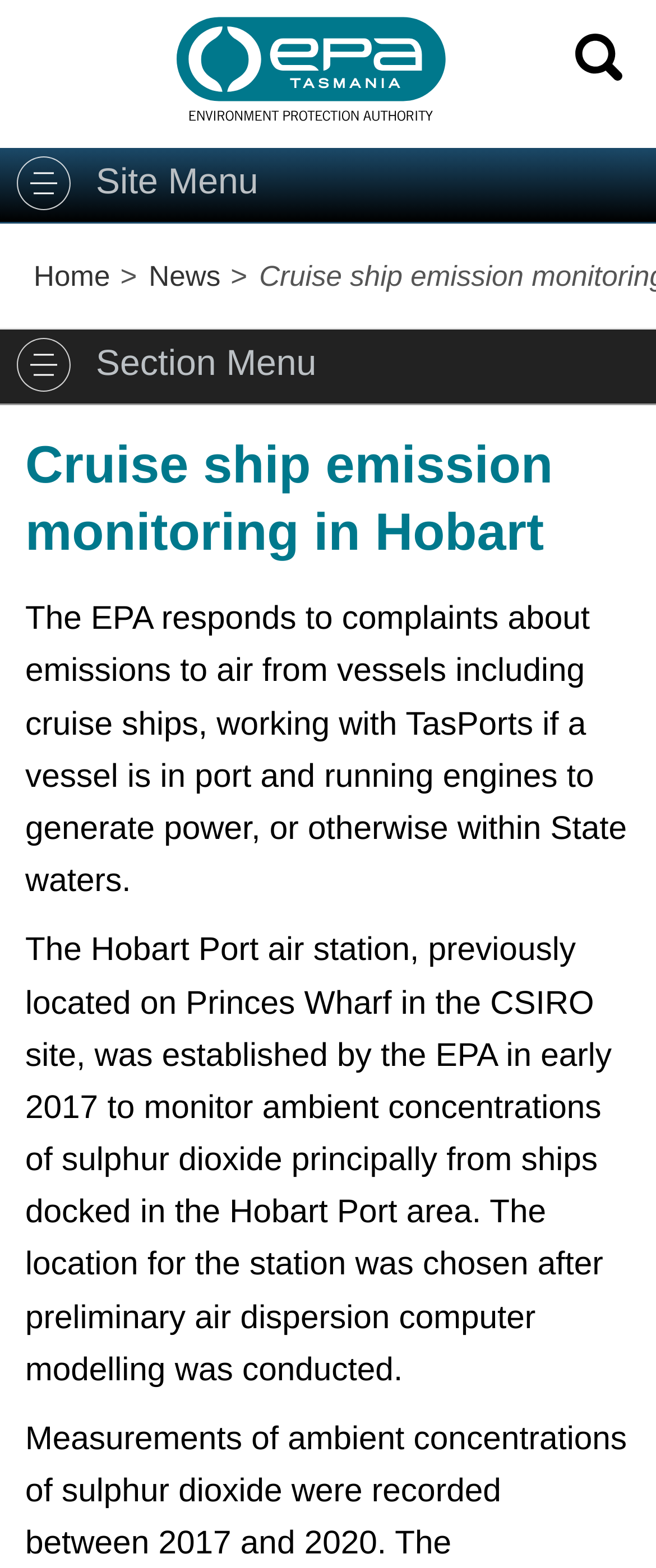Please provide a one-word or short phrase answer to the question:
What is being monitored at the Hobart Port air station?

ambient concentrations of sulphur dioxide